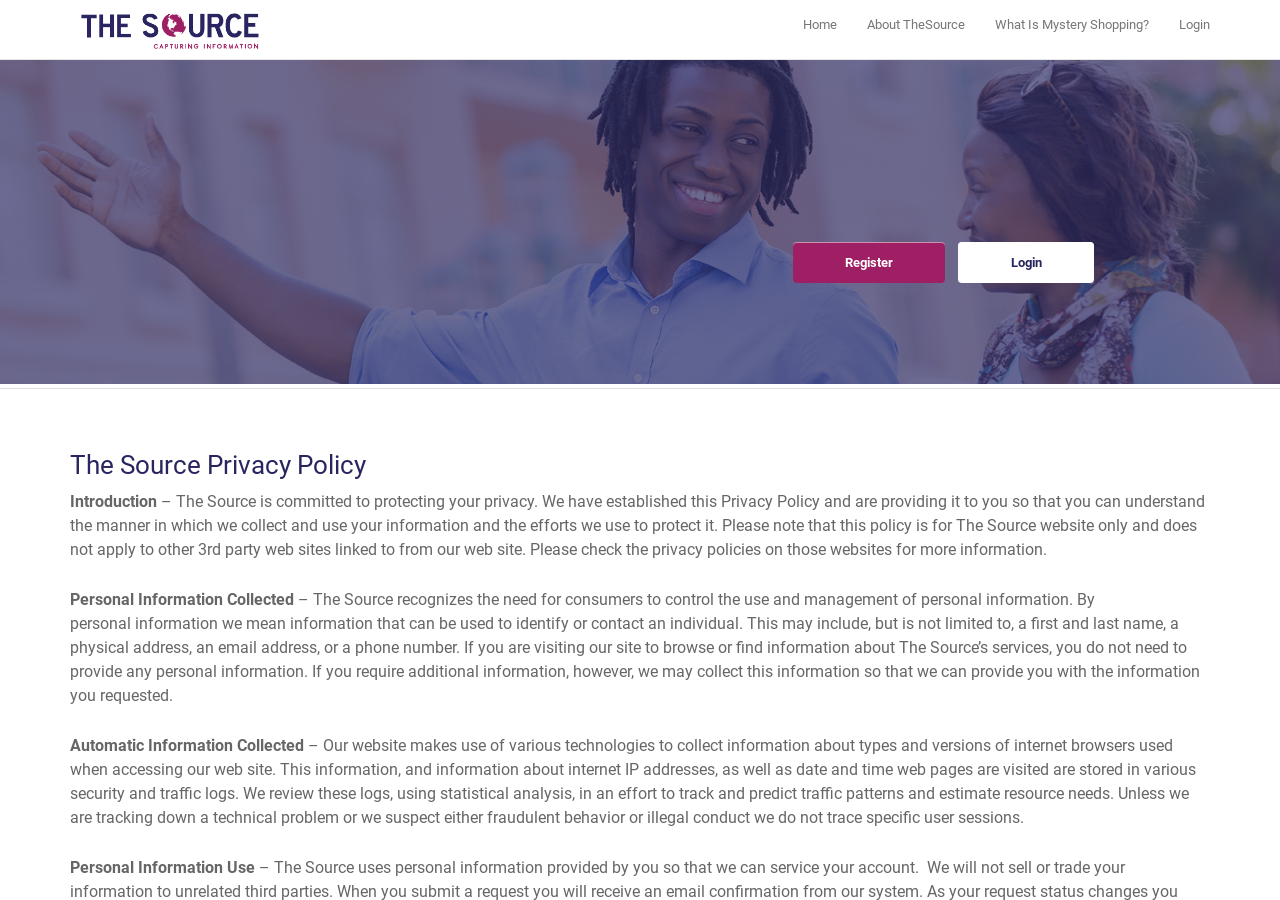Using details from the image, please answer the following question comprehensively:
What is the topic of the current page?

The presence of static text elements with descriptions such as 'The Source Privacy Policy', 'Introduction', 'Personal Information Collected', and 'Automatic Information Collected' suggest that the current page is about the website's privacy policy.